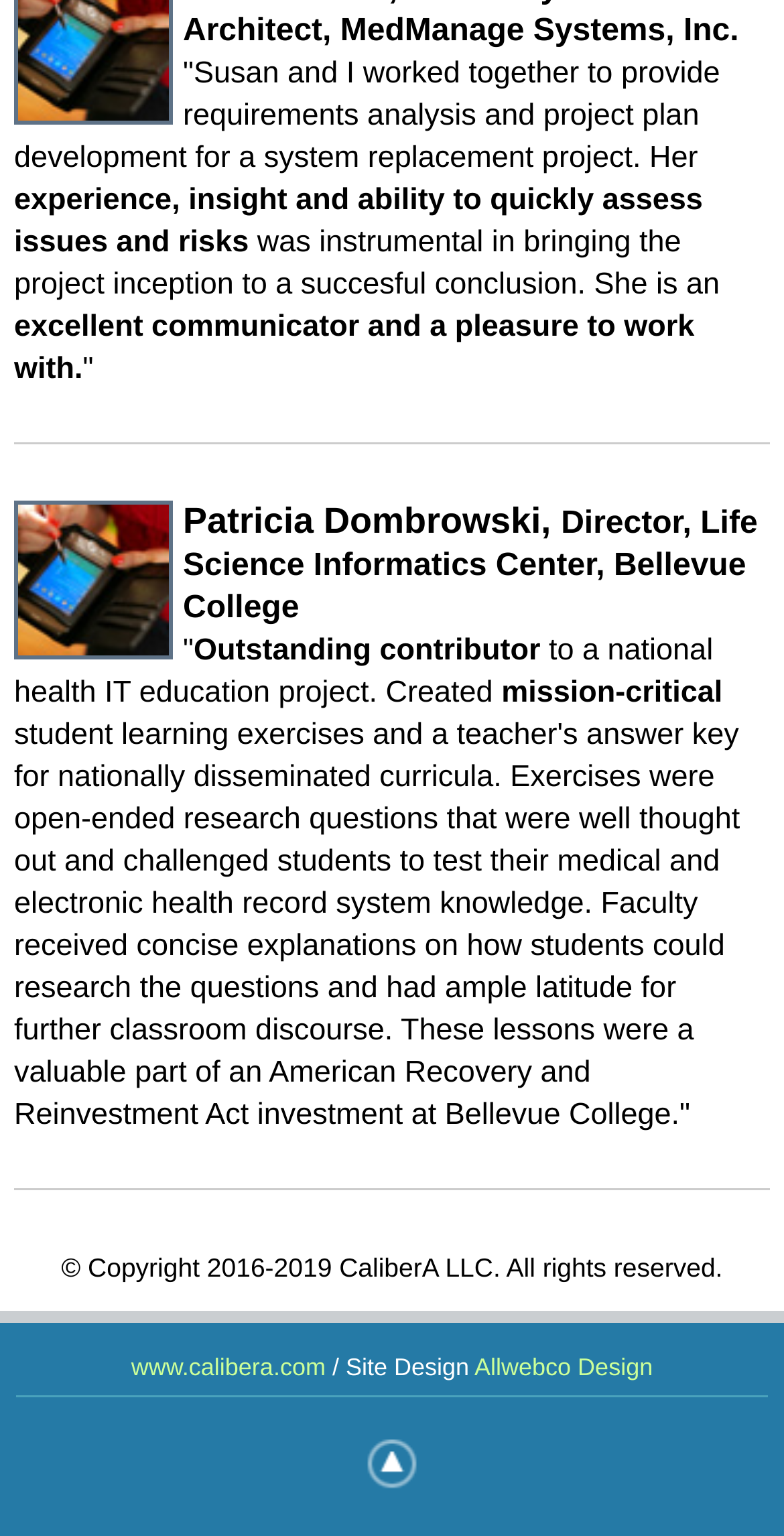For the given element description Allwebco Design, determine the bounding box coordinates of the UI element. The coordinates should follow the format (top-left x, top-left y, bottom-right x, bottom-right y) and be within the range of 0 to 1.

[0.605, 0.881, 0.833, 0.899]